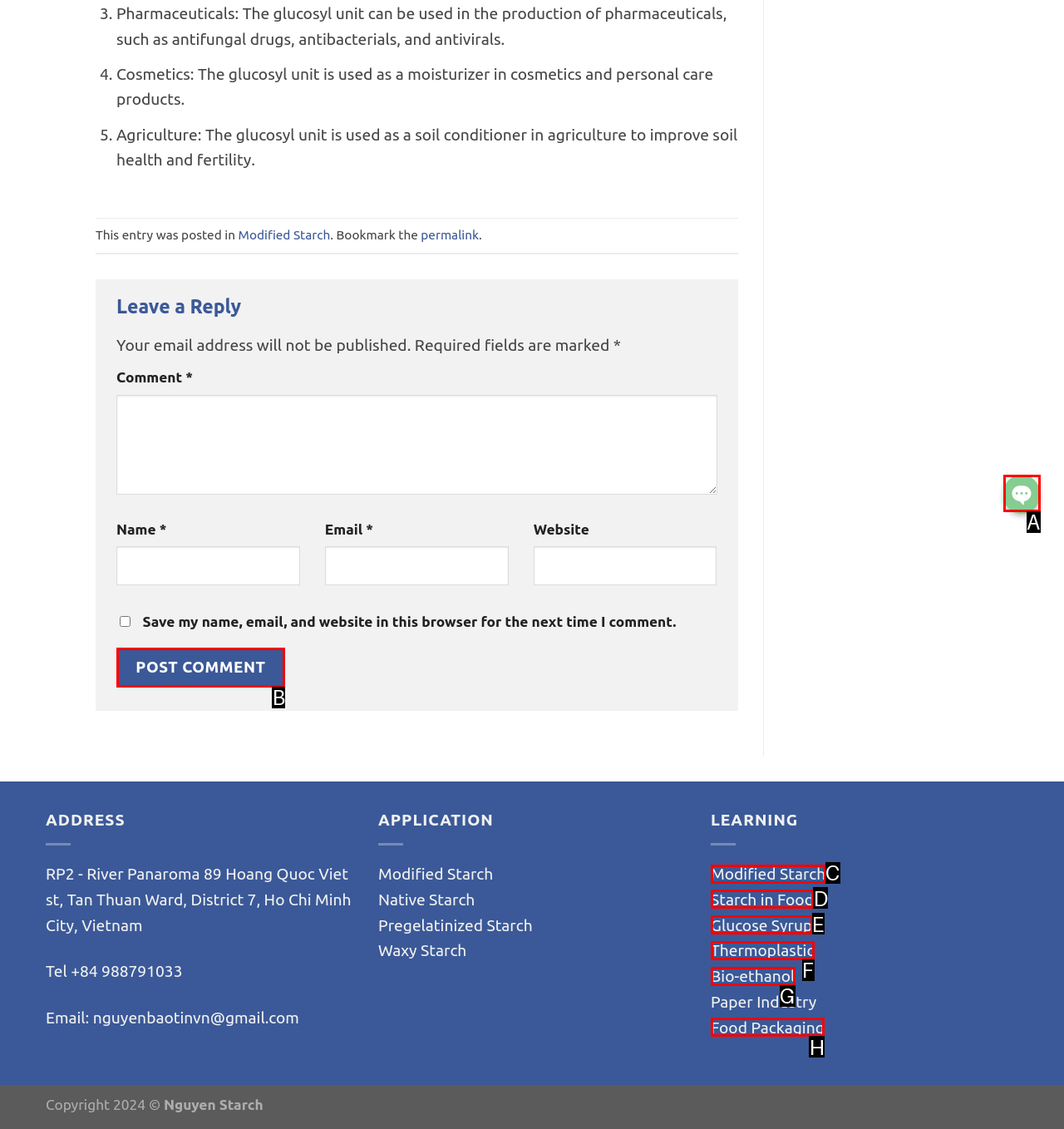Tell me which one HTML element best matches the description: name="submit" value="Post Comment" Answer with the option's letter from the given choices directly.

B